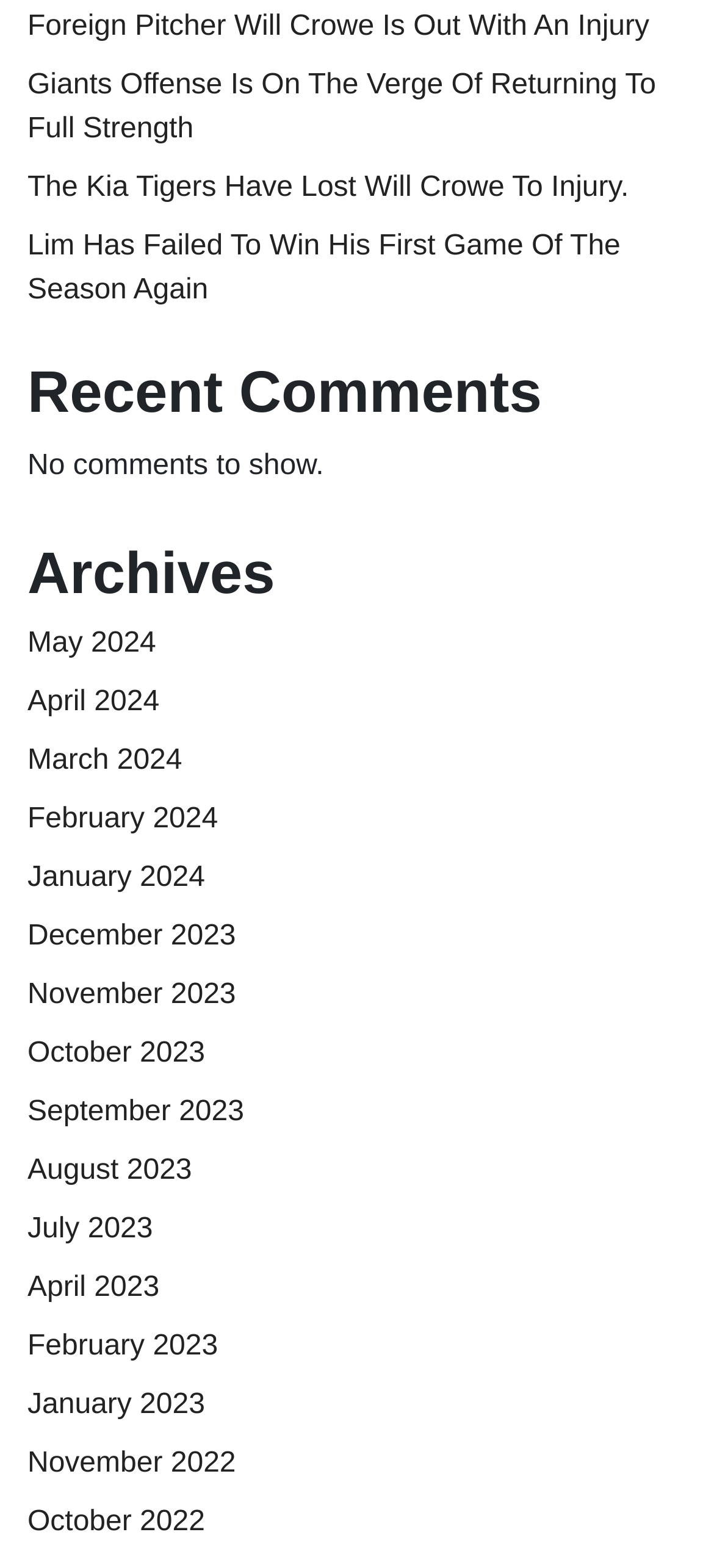How many news titles are shown on the webpage?
Please provide a single word or phrase answer based on the image.

4